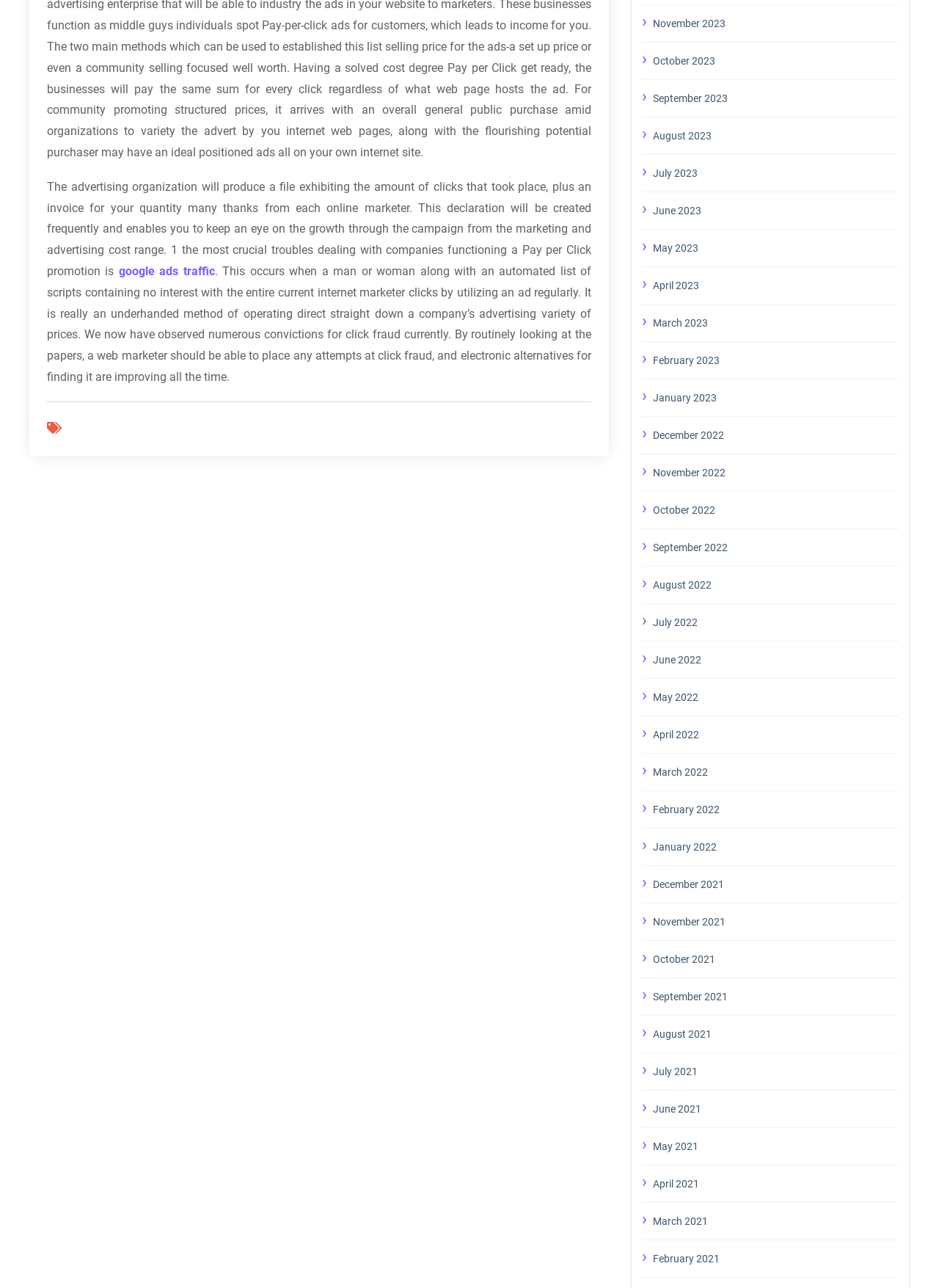Find the bounding box coordinates of the clickable region needed to perform the following instruction: "view November 2023". The coordinates should be provided as four float numbers between 0 and 1, i.e., [left, top, right, bottom].

[0.695, 0.011, 0.957, 0.025]